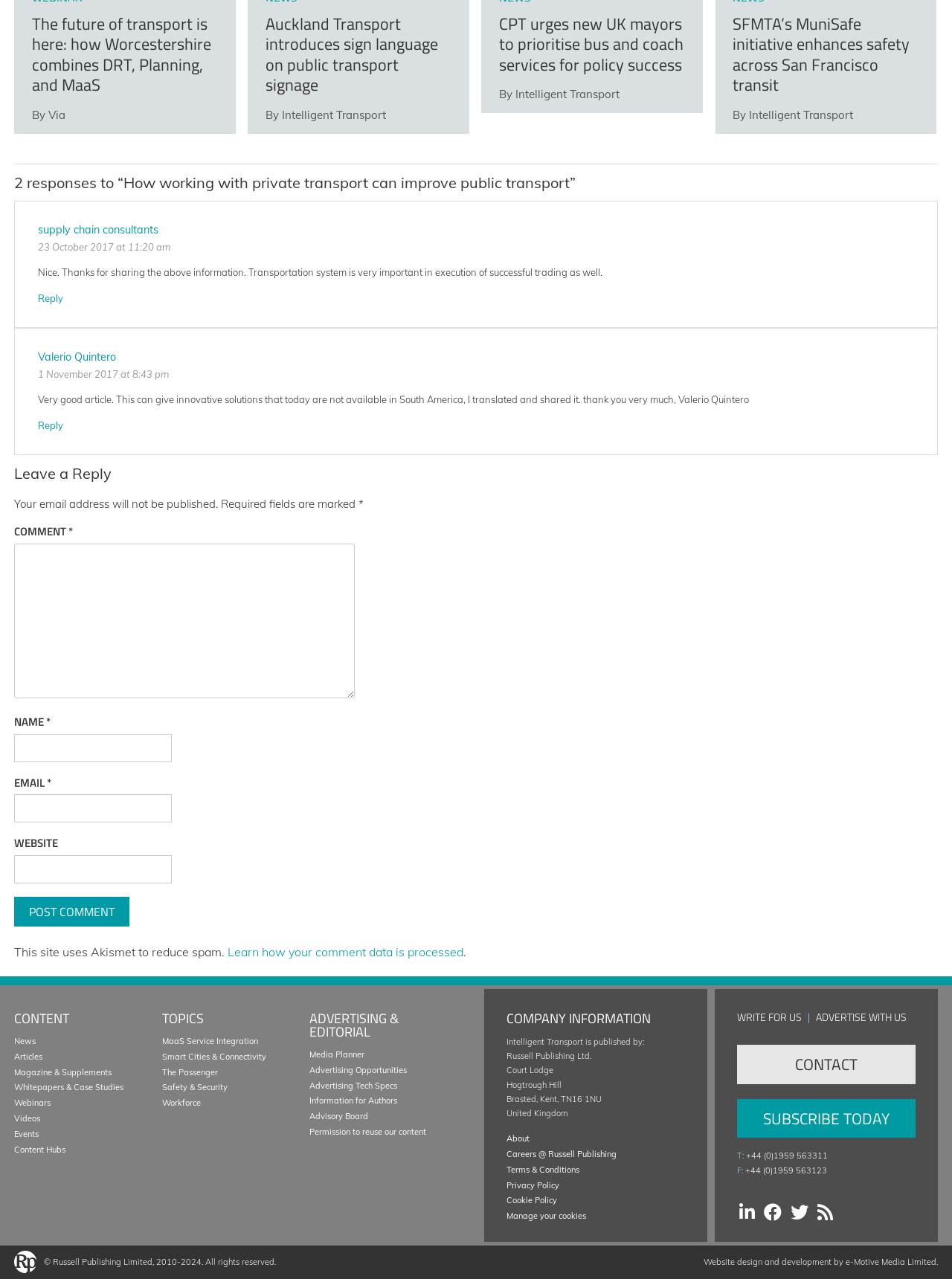Pinpoint the bounding box coordinates of the area that should be clicked to complete the following instruction: "Click on the link to read the article about the future of transport". The coordinates must be given as four float numbers between 0 and 1, i.e., [left, top, right, bottom].

[0.034, 0.009, 0.222, 0.076]